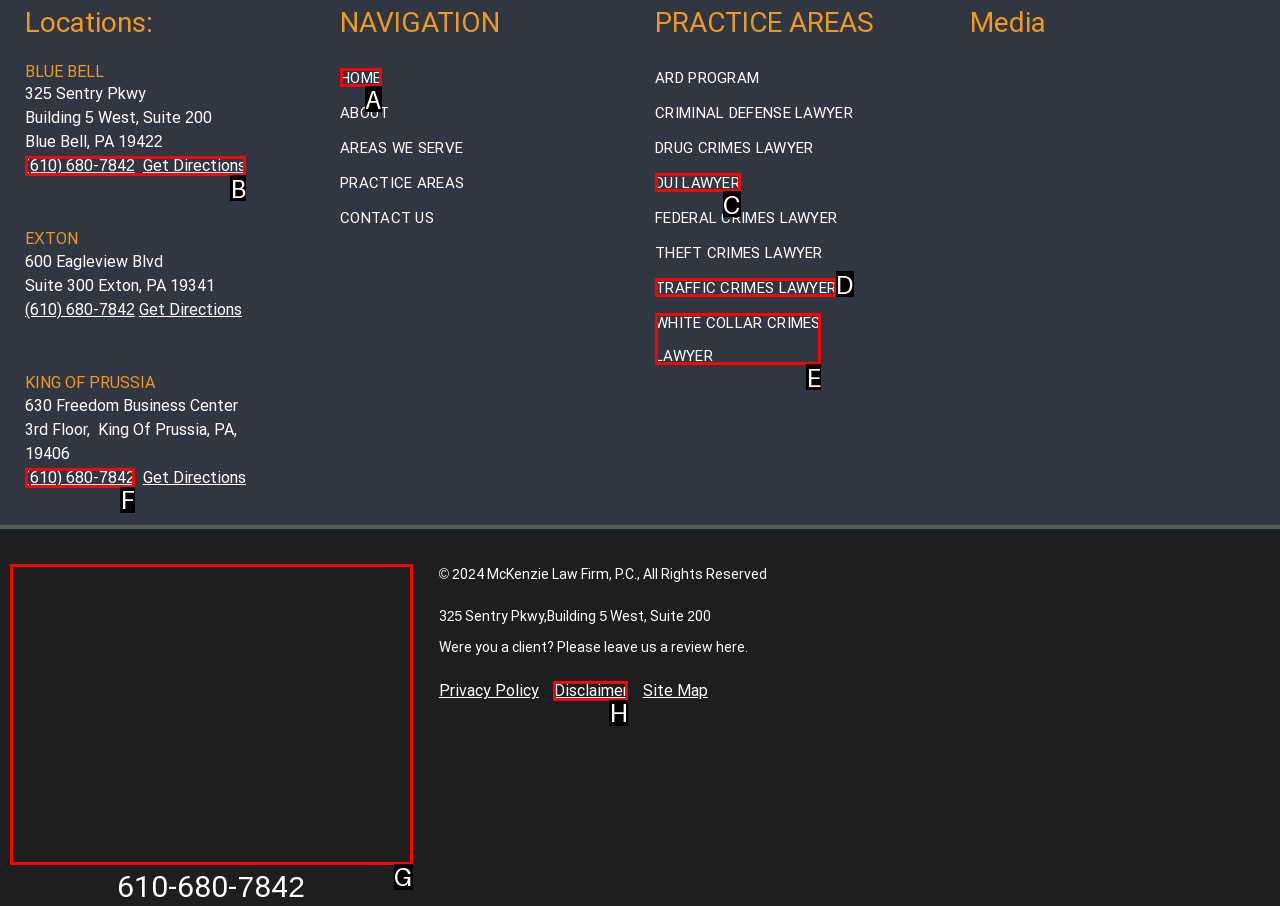Find the option you need to click to complete the following instruction: Get directions to BLUE BELL location
Answer with the corresponding letter from the choices given directly.

B